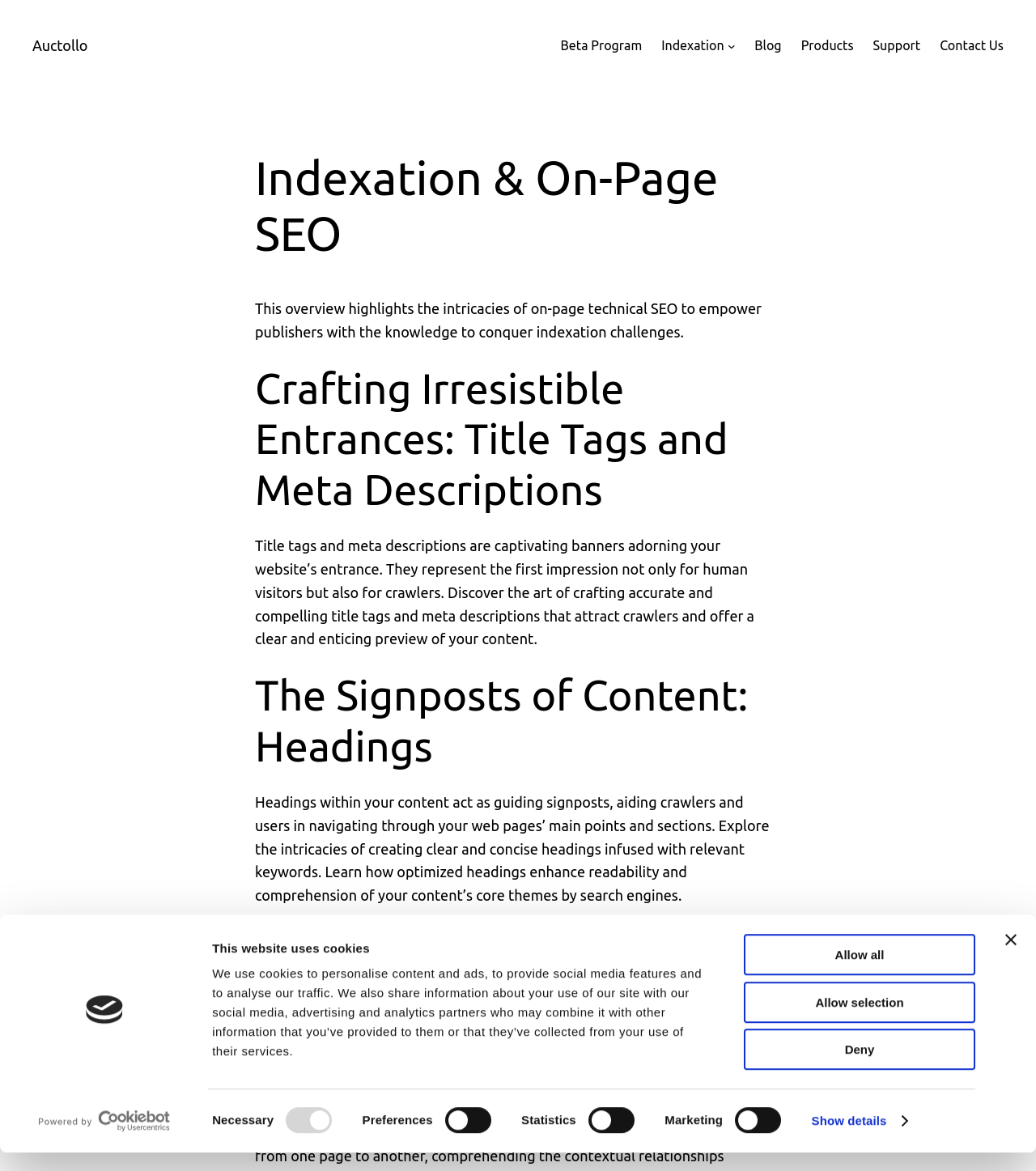Determine the bounding box coordinates for the HTML element described here: "Powered by Cookiebot".

[0.032, 0.847, 0.169, 0.868]